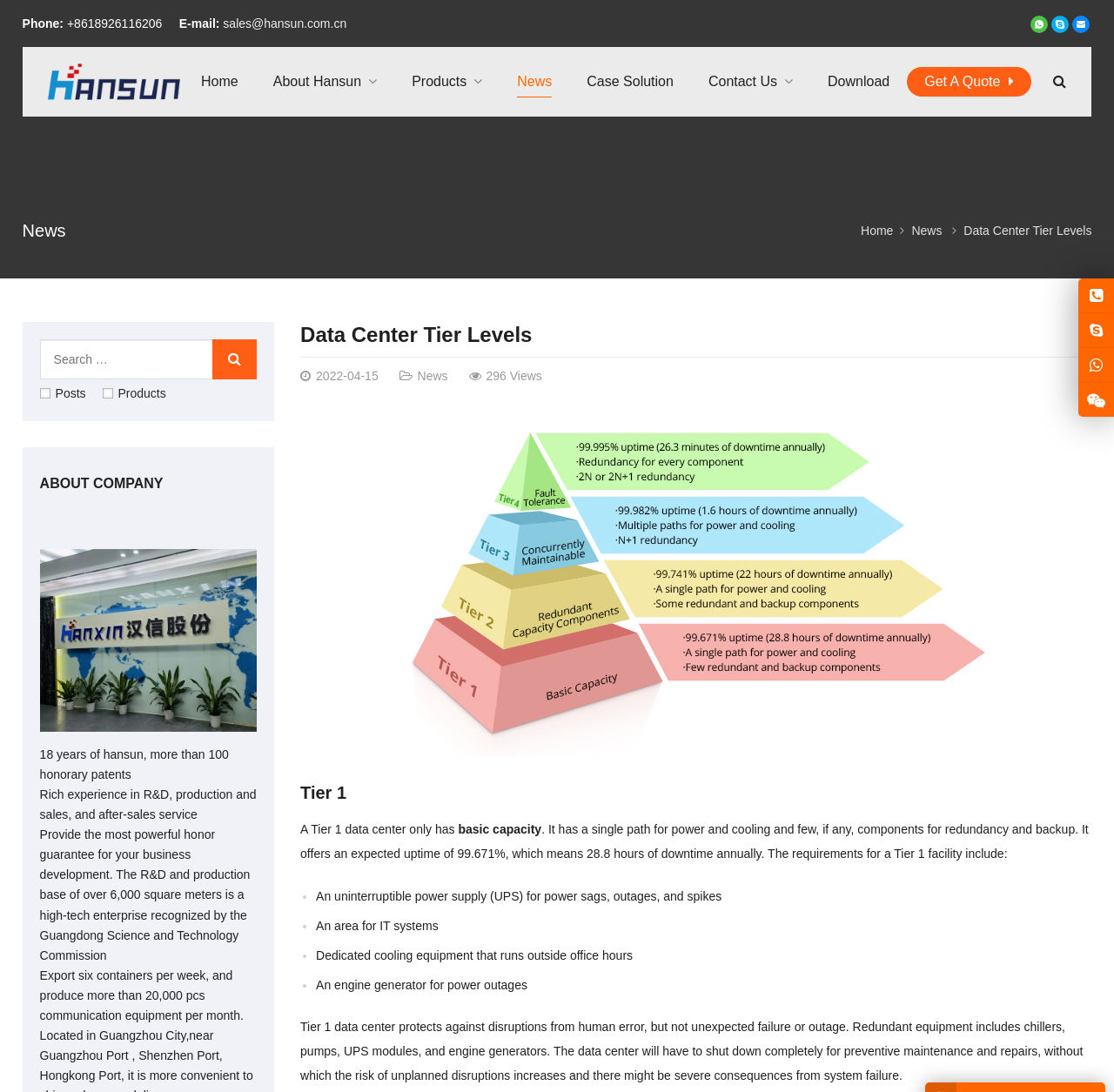Please identify the bounding box coordinates of where to click in order to follow the instruction: "Go to the Home page".

[0.165, 0.043, 0.229, 0.107]